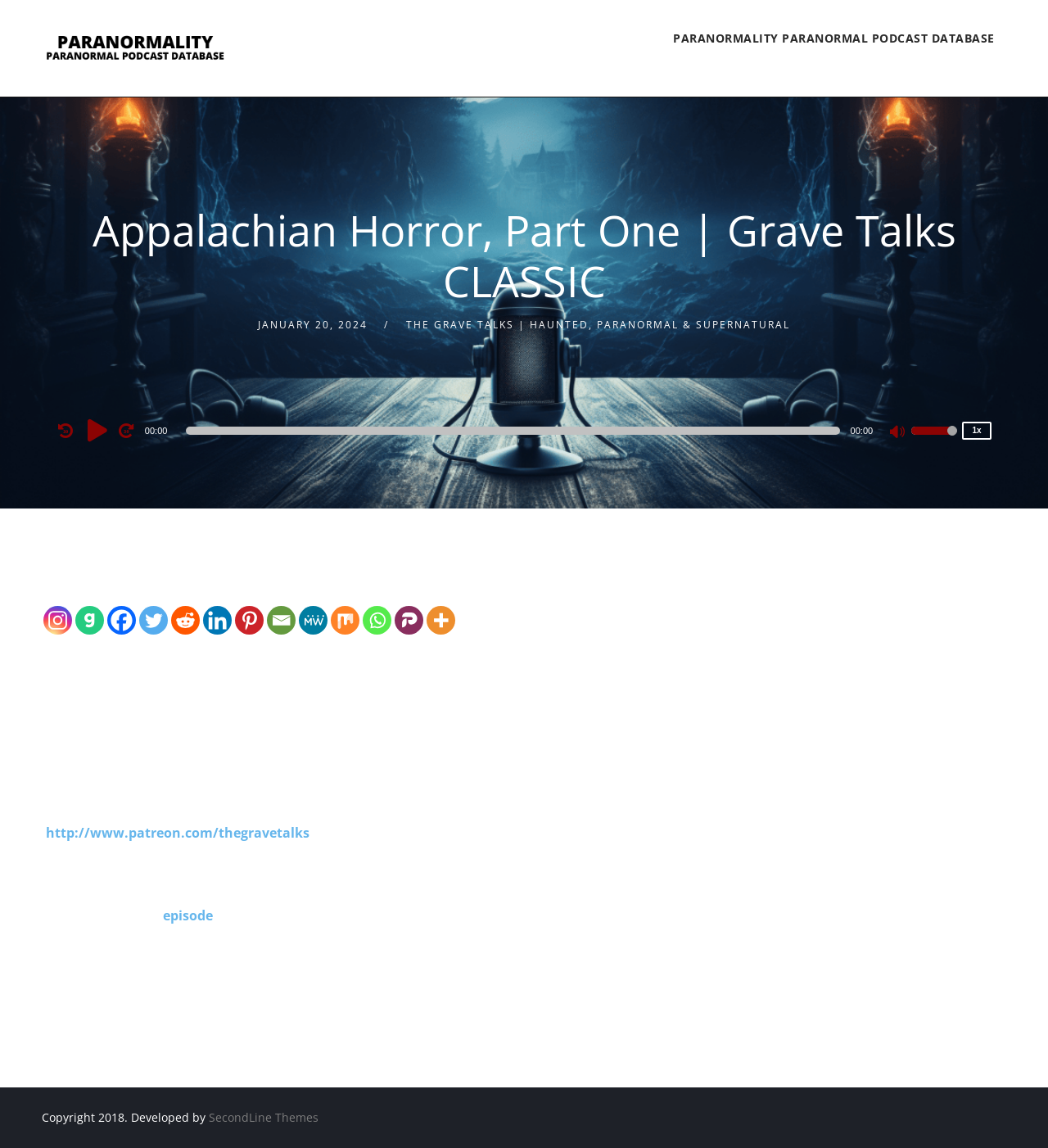What is the region where John and his son grew up?
Please interpret the details in the image and answer the question thoroughly.

I inferred this answer by reading the text 'John and his son, Elija Henderson, have spent their lives growing up in the Appalachian region of the United States.', which explicitly states the region where John and his son grew up.